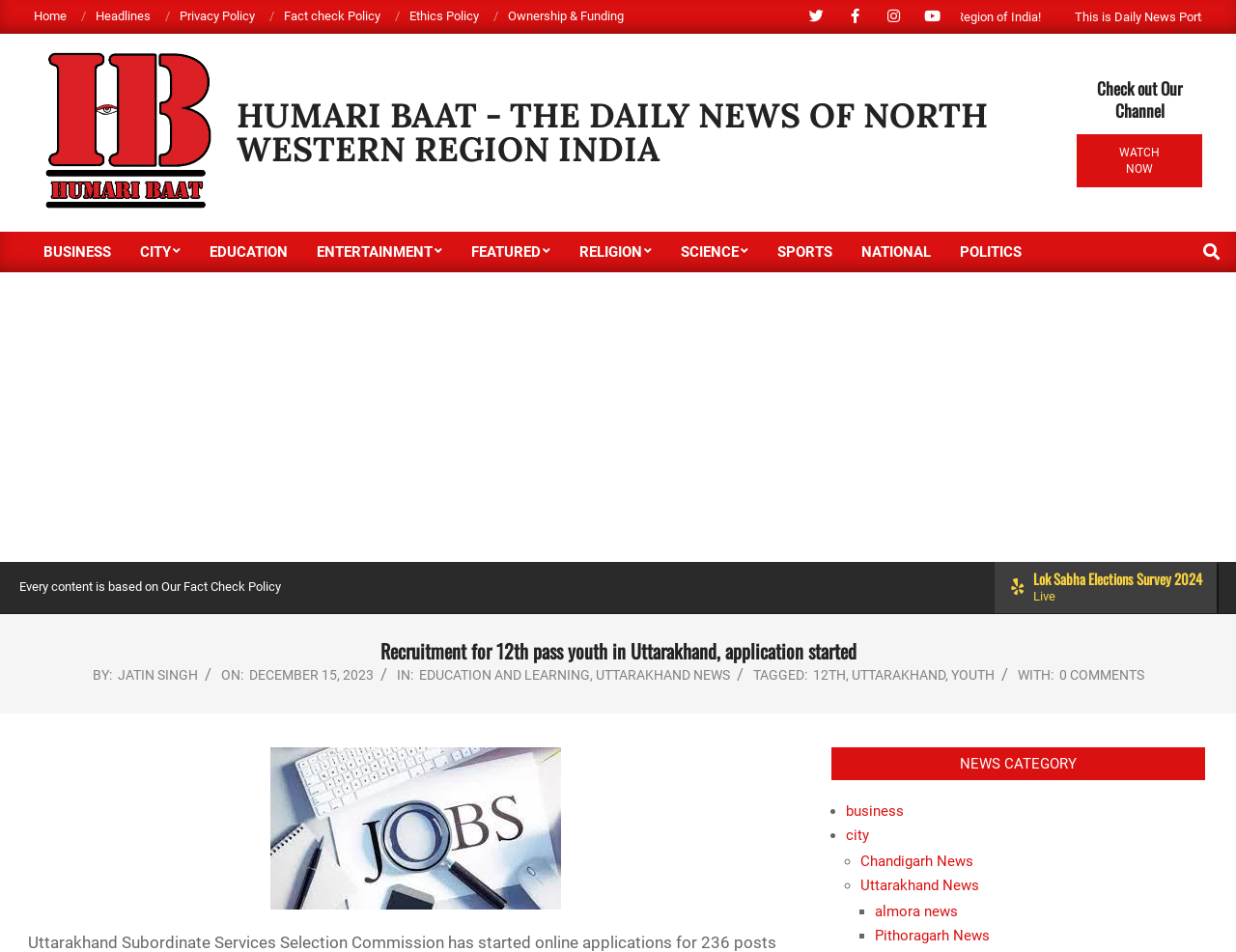Can you find the bounding box coordinates of the area I should click to execute the following instruction: "Click on the EDUCATION AND LEARNING link"?

[0.339, 0.701, 0.477, 0.717]